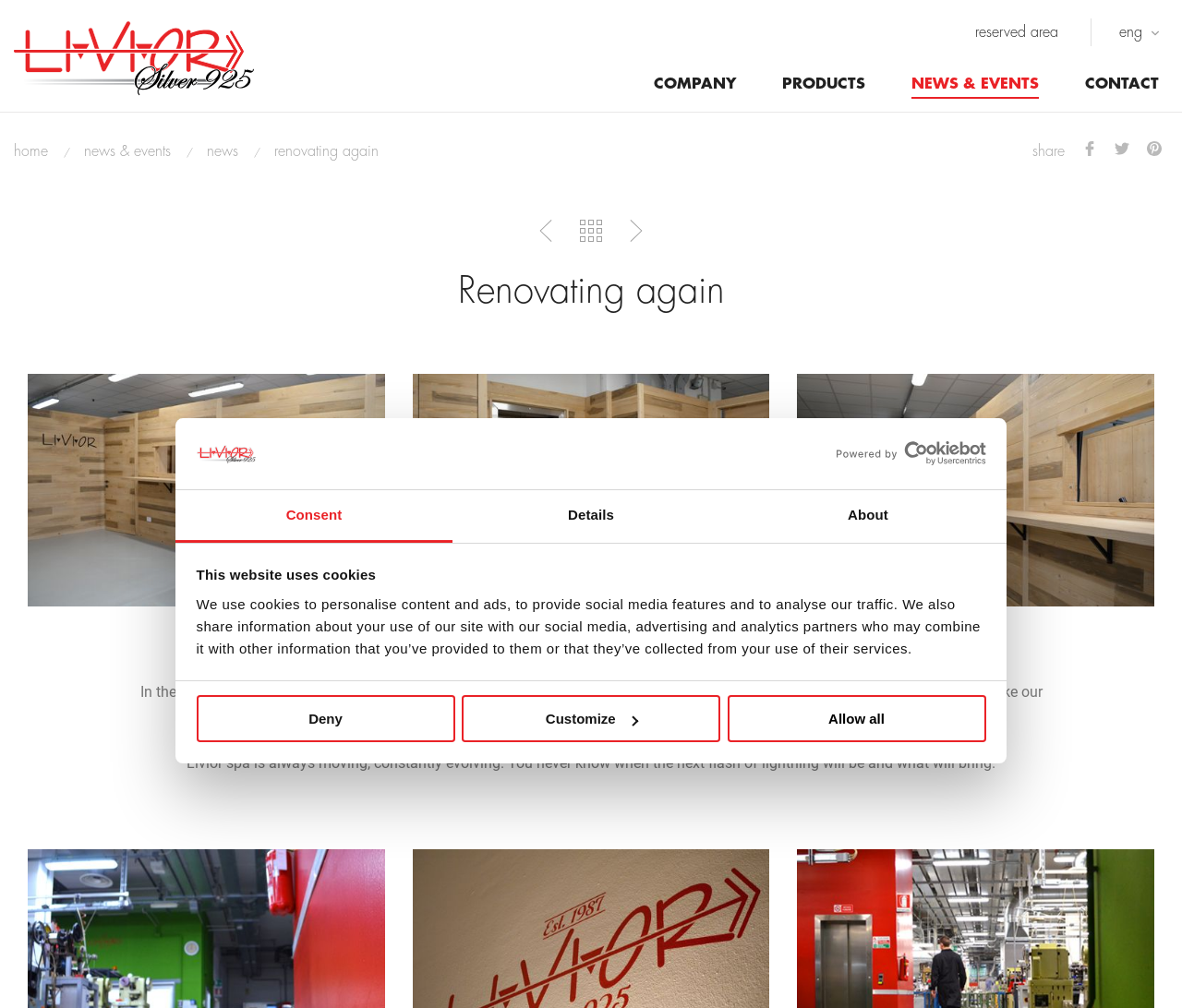Please answer the following question using a single word or phrase: What is the name of the company?

Livior